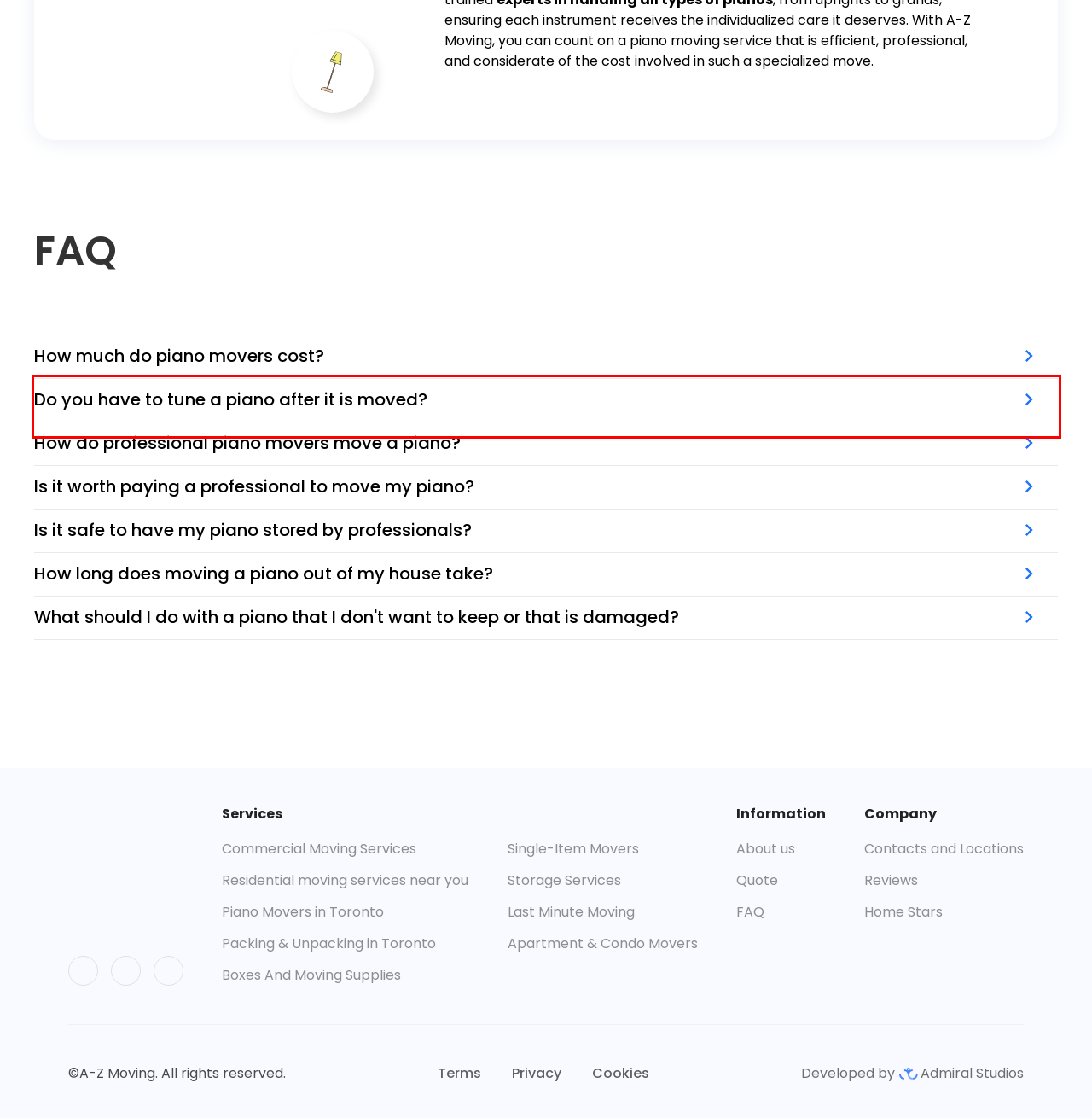Given a webpage screenshot, identify the text inside the red bounding box using OCR and extract it.

For an accurate cost estimate tailored to your specific piano moving needs, you can fill out the quote form on our website or contact us directly via phone or email.